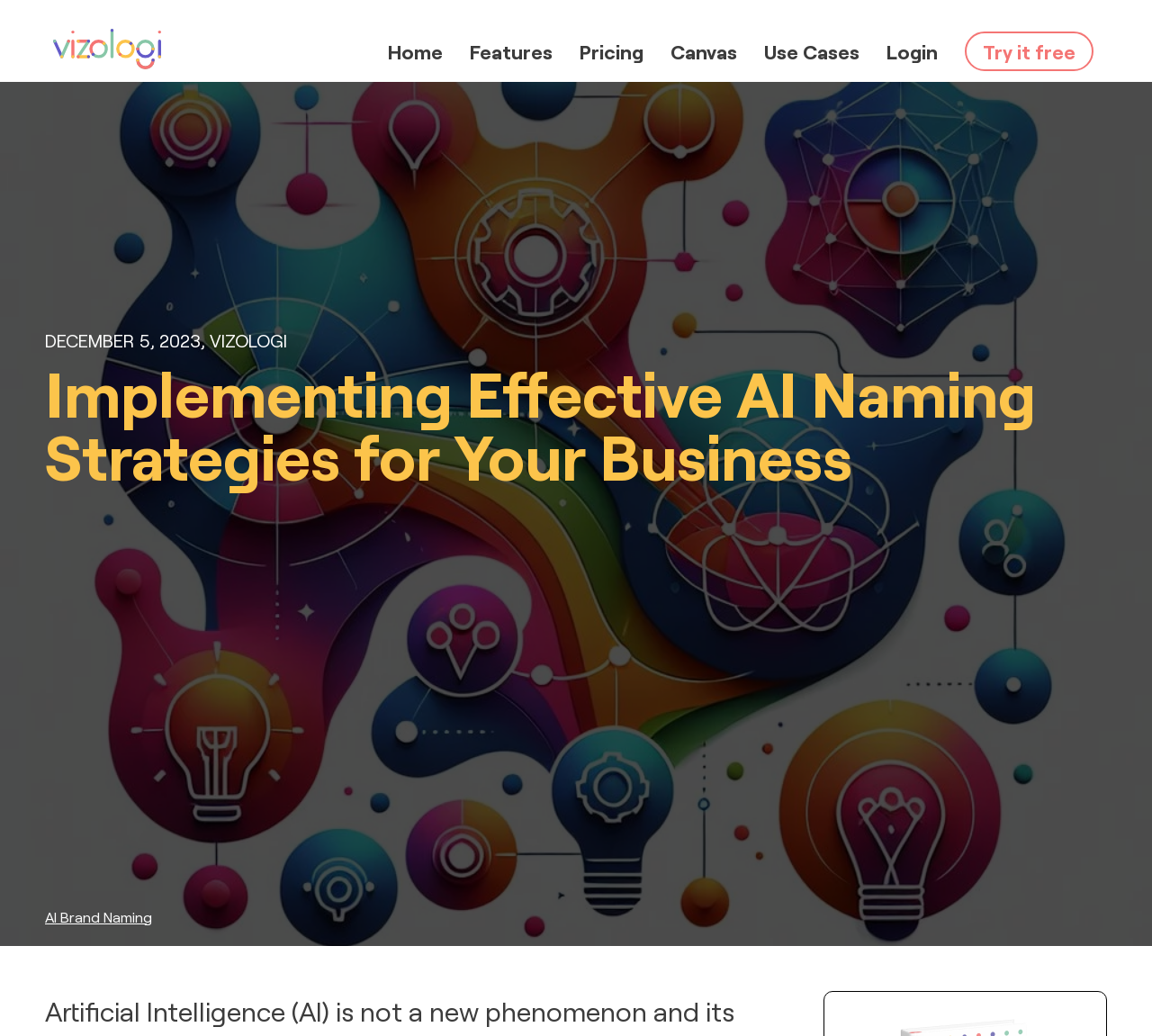Locate the bounding box coordinates of the area you need to click to fulfill this instruction: 'try it free'. The coordinates must be in the form of four float numbers ranging from 0 to 1: [left, top, right, bottom].

[0.838, 0.023, 0.949, 0.061]